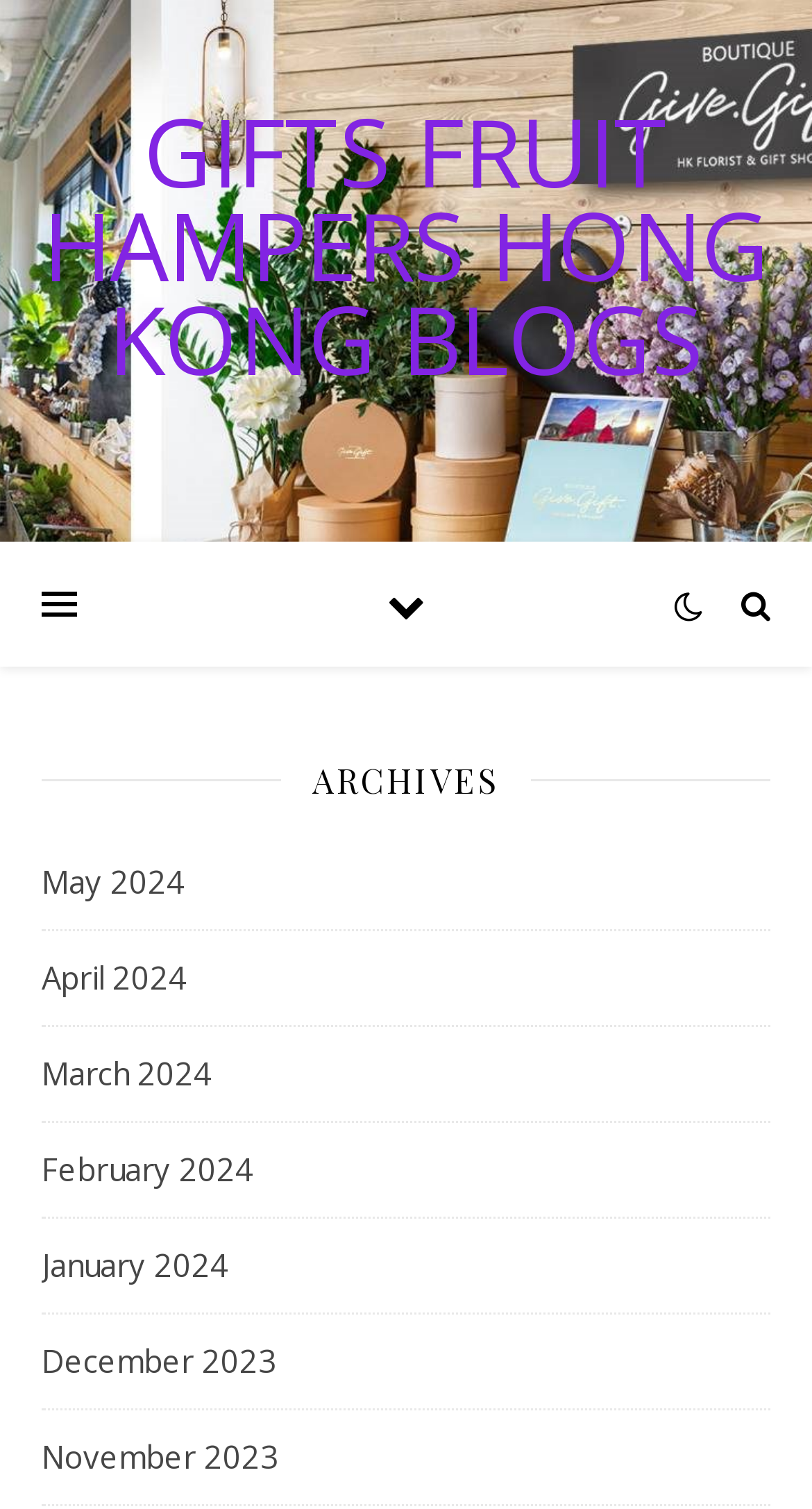Give a one-word or short phrase answer to the question: 
What is the latest month of blog posts?

May 2024